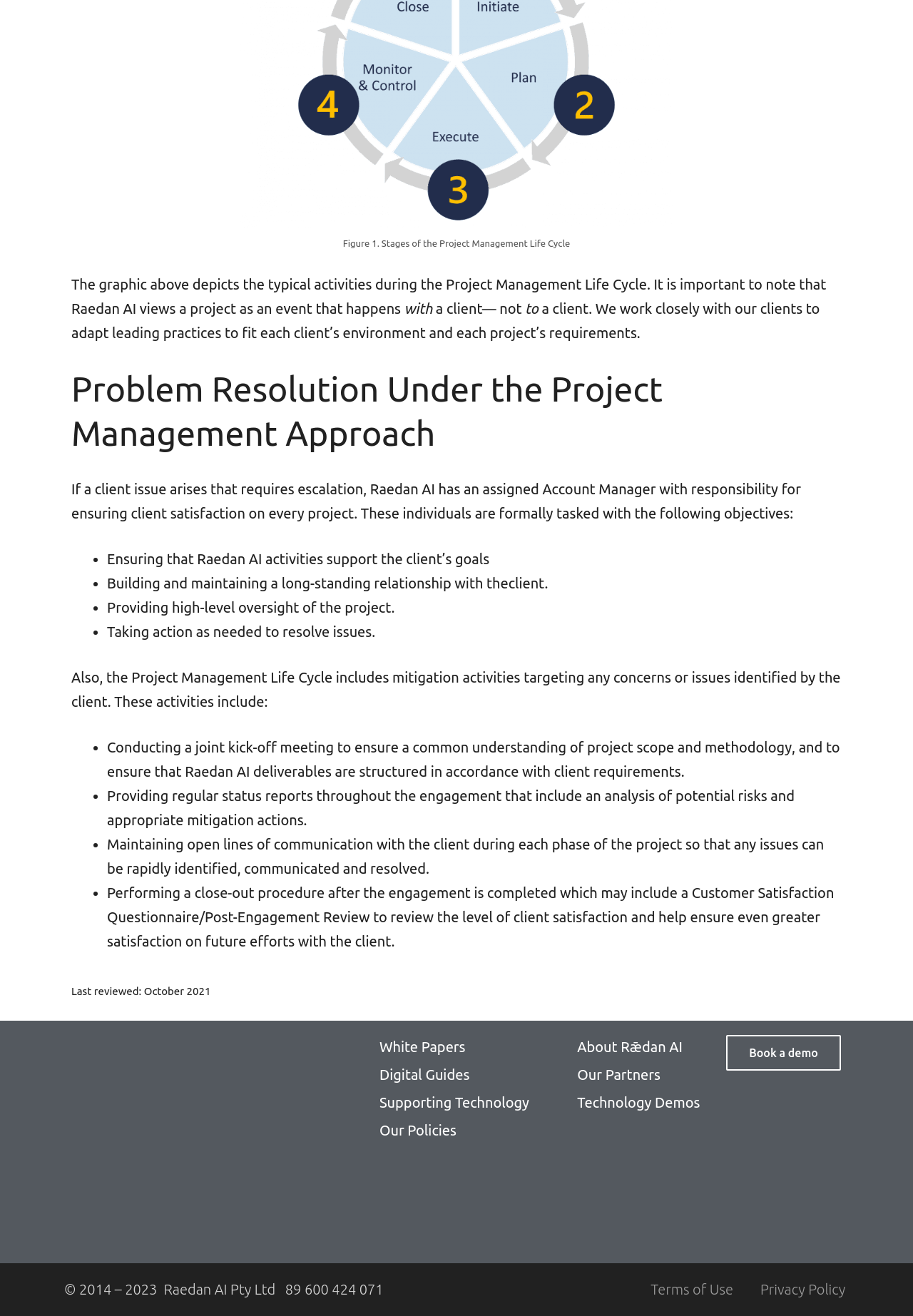Specify the bounding box coordinates of the area to click in order to execute this command: 'Click on 'Privacy Policy''. The coordinates should consist of four float numbers ranging from 0 to 1, and should be formatted as [left, top, right, bottom].

[0.833, 0.973, 0.926, 0.986]